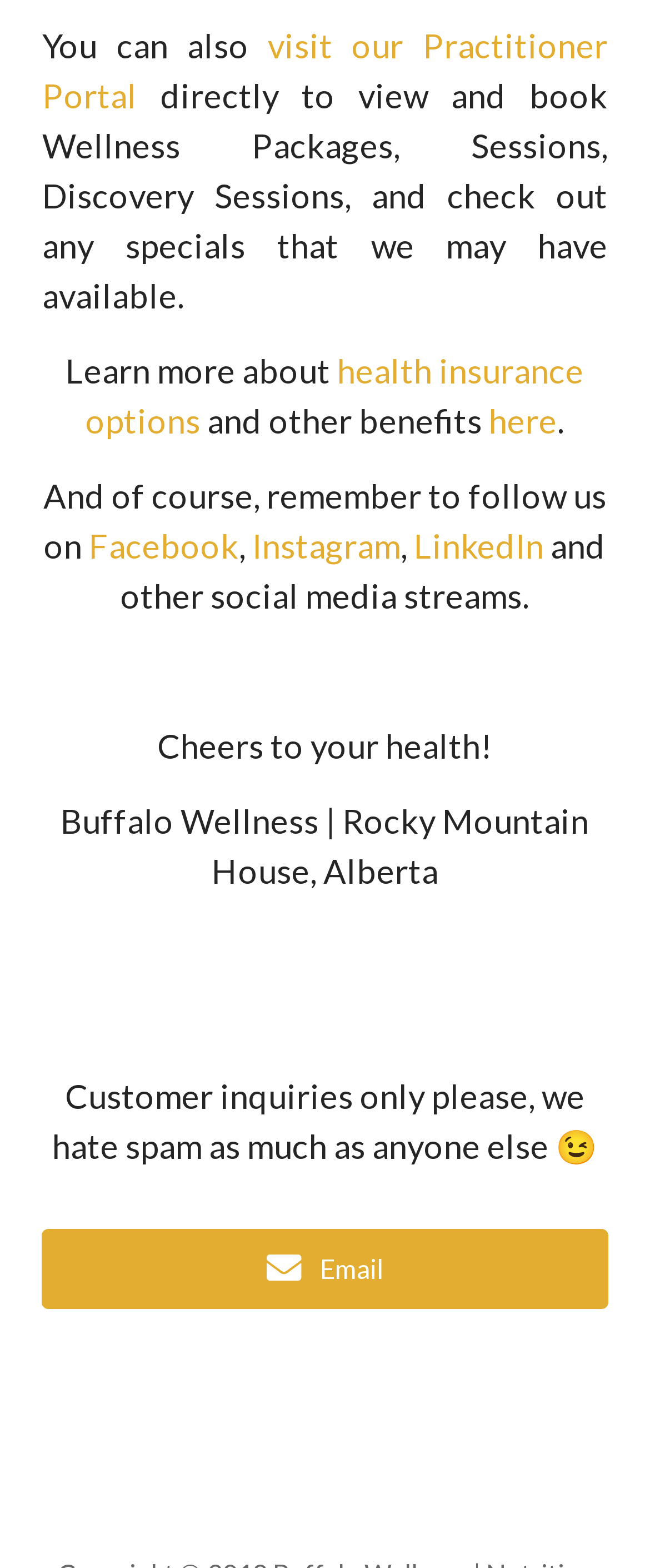What can customers do on the Practitioner Portal?
Refer to the screenshot and deliver a thorough answer to the question presented.

I found the functionality of the Practitioner Portal by looking at the text element at the top of the page, which says 'You can also visit our Practitioner Portal directly to view and book Wellness Packages, Sessions, Discovery Sessions, and check out any specials that we may have available.' This suggests that customers can view and book wellness packages on the portal.